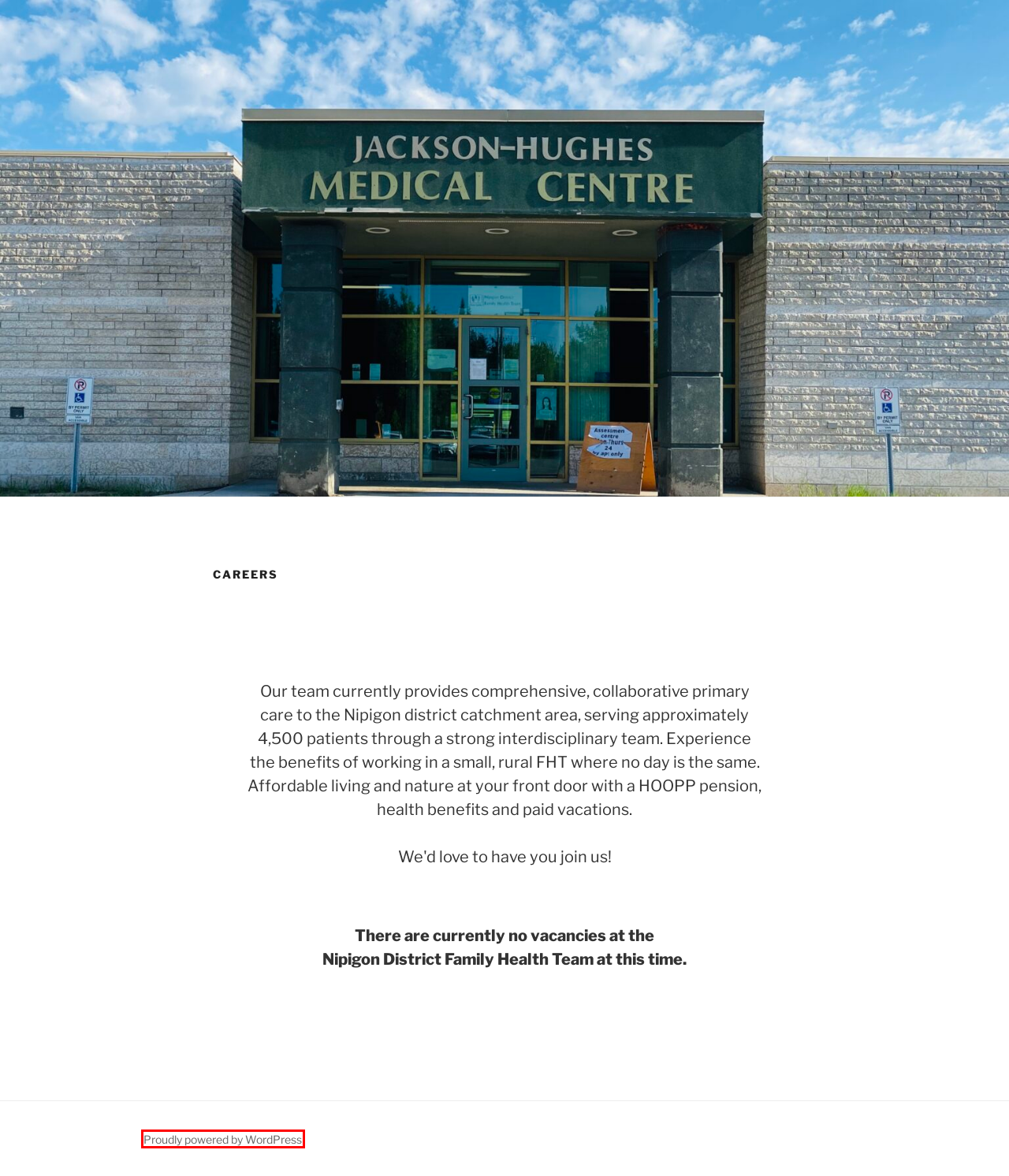Given a screenshot of a webpage with a red rectangle bounding box around a UI element, select the best matching webpage description for the new webpage that appears after clicking the highlighted element. The candidate descriptions are:
A. Blog Tool, Publishing Platform, and CMS – WordPress.org
B. Nipigon District Family Health Team | Active Living Program
C. Privacy, Policies & Complaints - NIPIGON DISTRICT FAMILY HEALTH TEAM
D. Events from June 16 – July 1 – NIPIGON DISTRICT FAMILY HEALTH TEAM
E. Nipigon District Family Health Team | Diabetes Education Programs
F. Nipigon District Family Health Team | Seasonal Wellness Program
G. Contact Us - NIPIGON DISTRICT FAMILY HEALTH TEAM
H. Nipigon District Family Health Team | Programs & Services

A